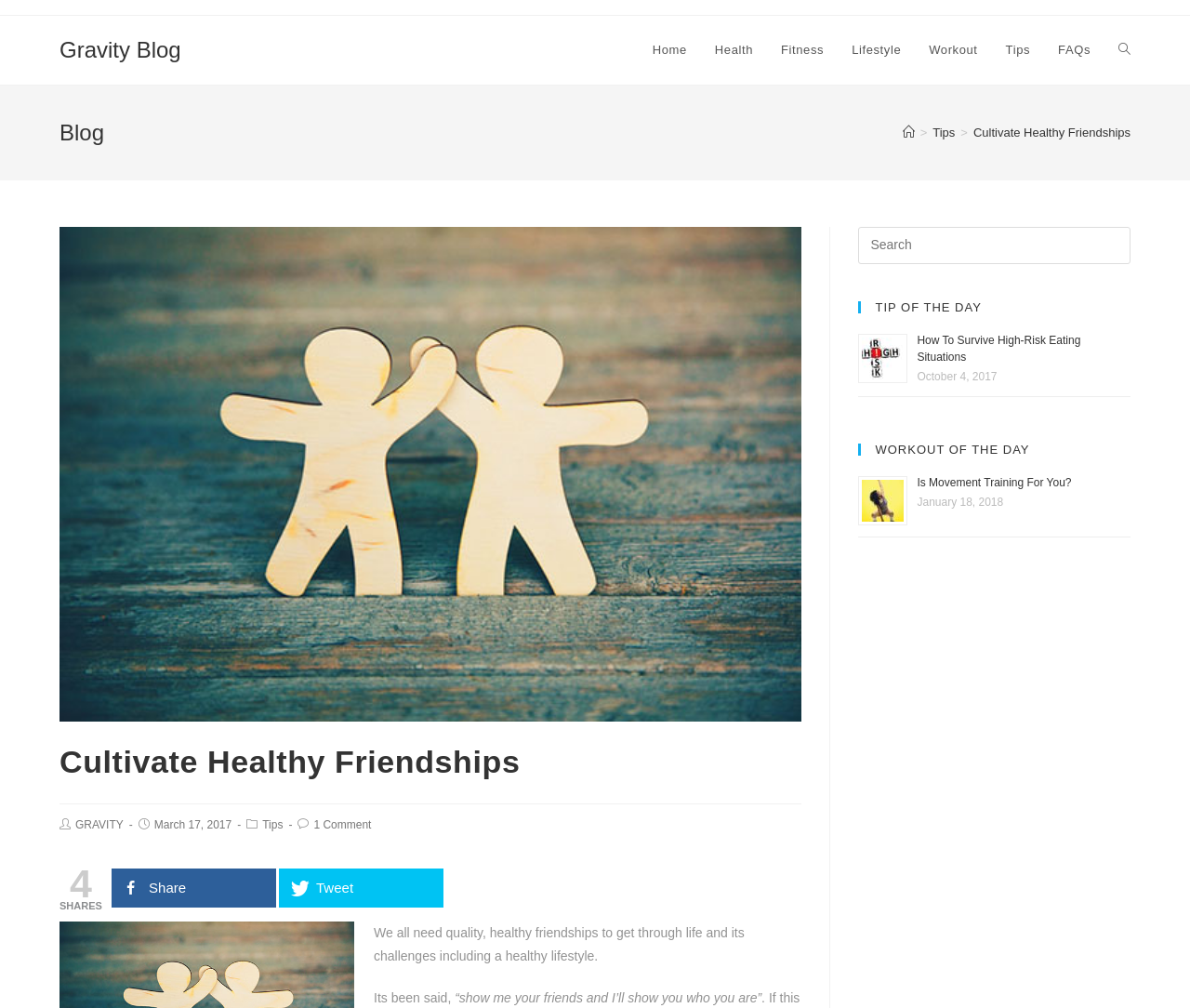Identify the bounding box coordinates of the clickable region to carry out the given instruction: "Search for something".

[0.721, 0.225, 0.95, 0.262]